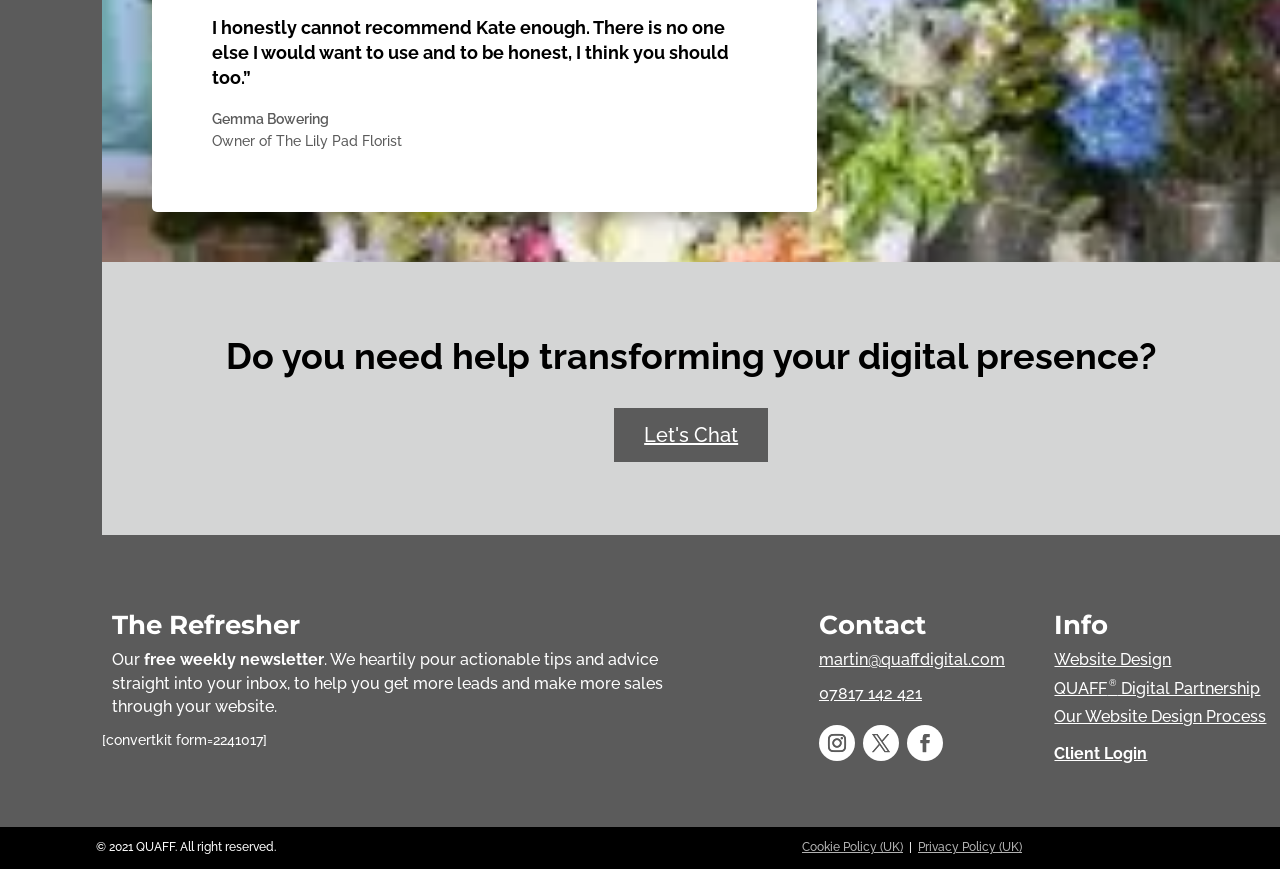Identify the bounding box coordinates for the element you need to click to achieve the following task: "Click 'Let's Chat'". The coordinates must be four float values ranging from 0 to 1, formatted as [left, top, right, bottom].

[0.48, 0.469, 0.6, 0.531]